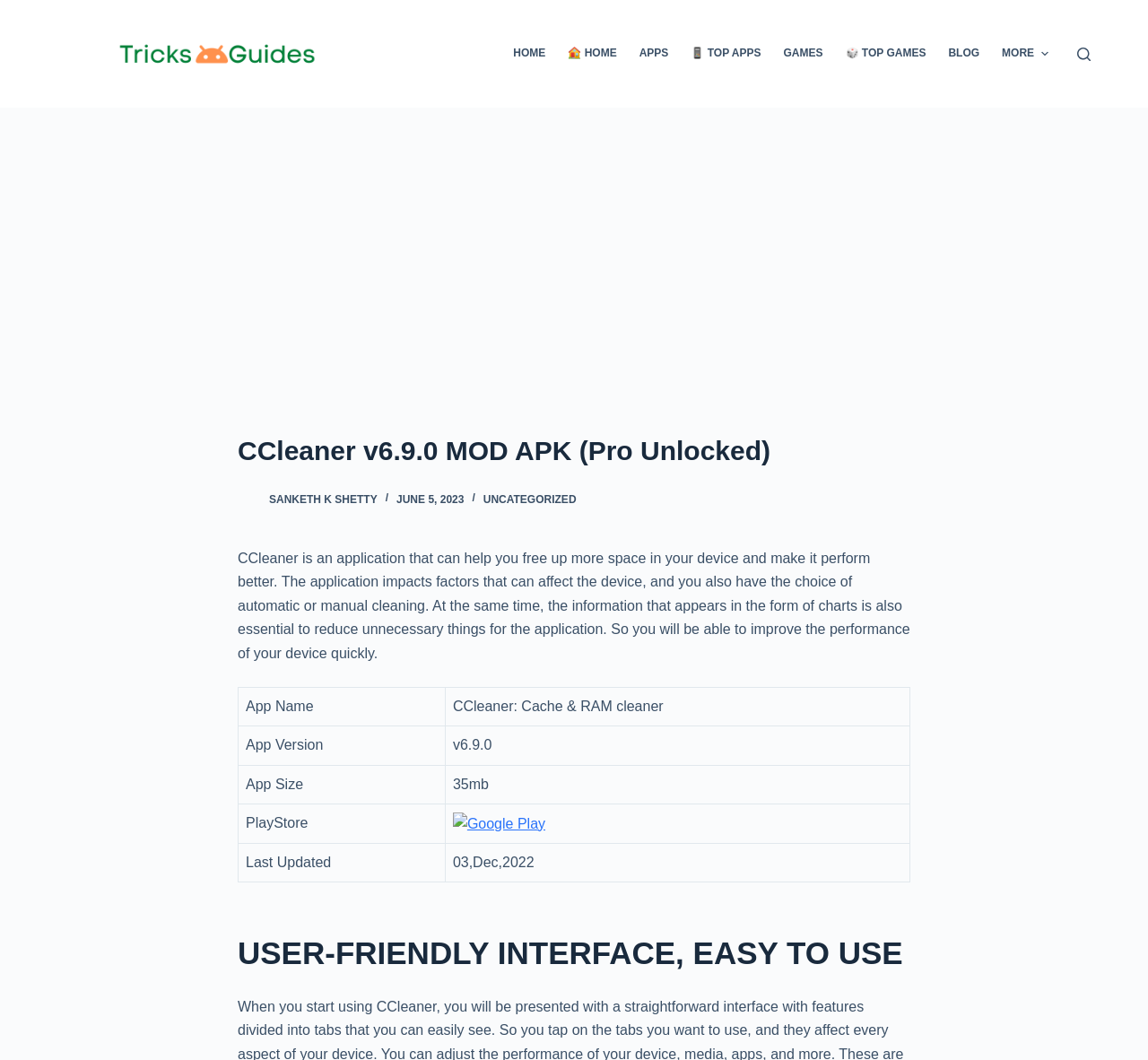Please reply to the following question with a single word or a short phrase:
What is the name of the application described on this webpage?

CCleaner